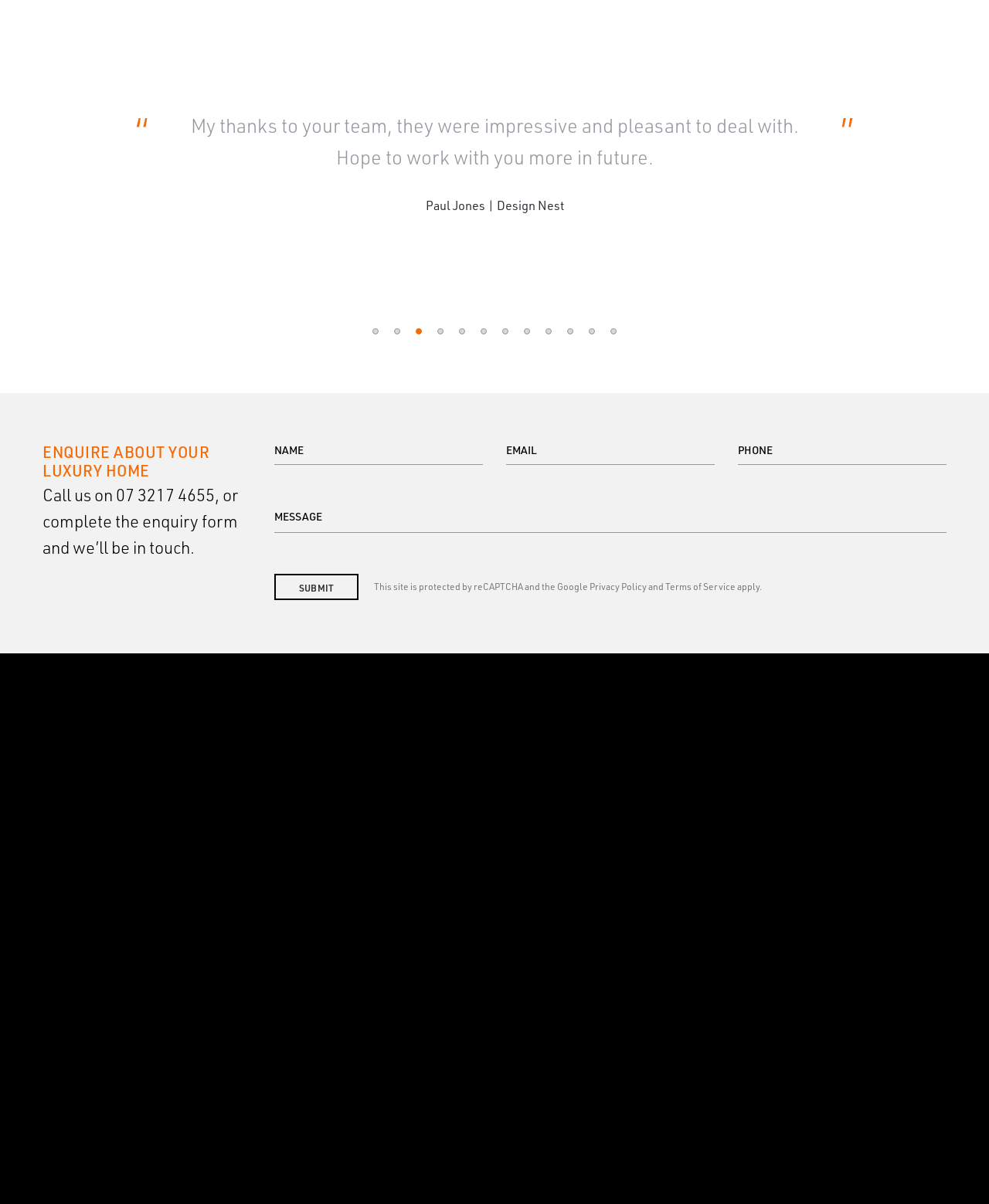Locate the bounding box coordinates of the element I should click to achieve the following instruction: "Call the phone number".

[0.117, 0.4, 0.217, 0.422]